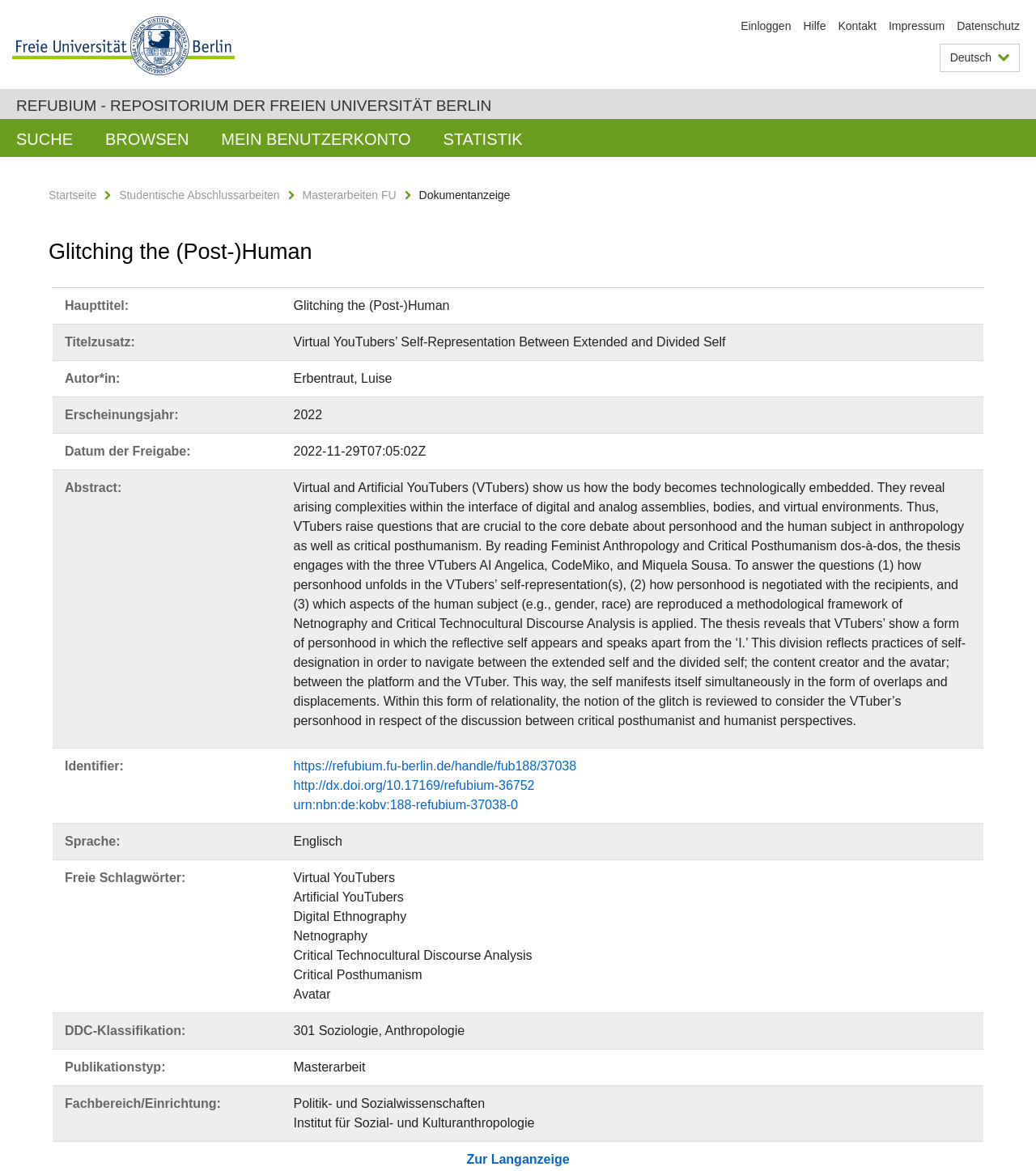Please identify the bounding box coordinates of the area I need to click to accomplish the following instruction: "Click the 'Einloggen' link".

[0.715, 0.017, 0.764, 0.028]